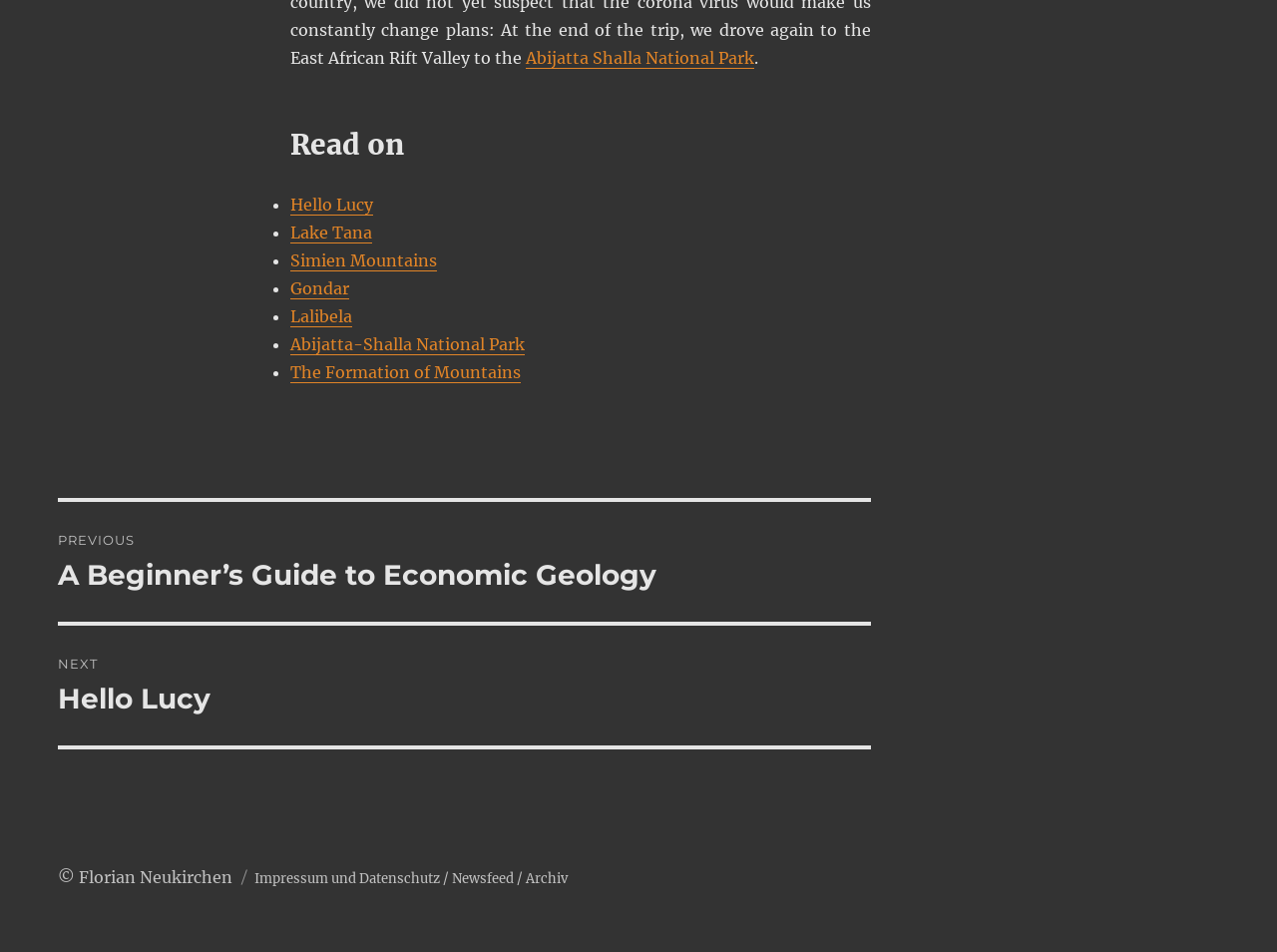Please determine the bounding box coordinates of the clickable area required to carry out the following instruction: "Go to Custom Research". The coordinates must be four float numbers between 0 and 1, represented as [left, top, right, bottom].

None